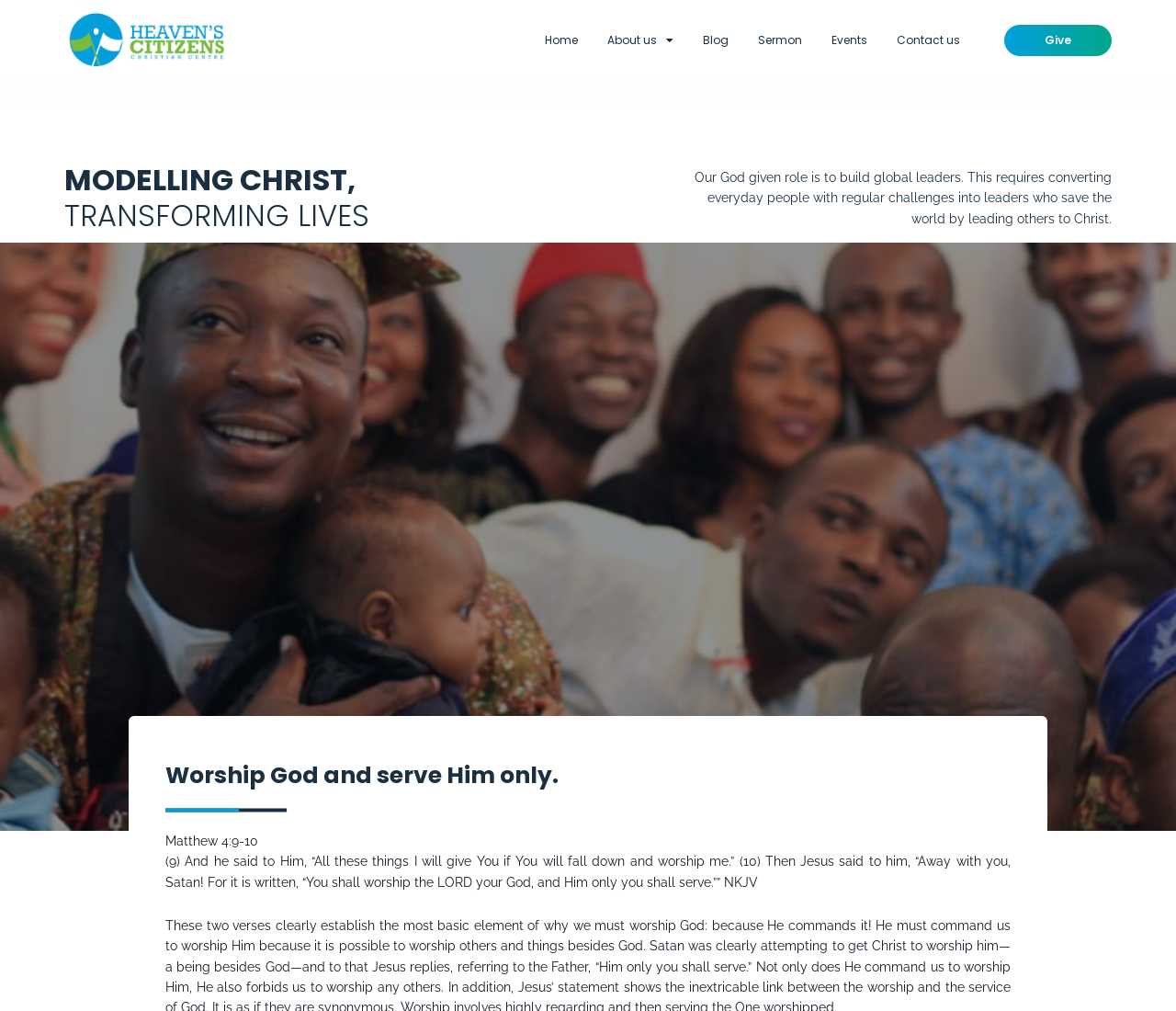What is the main role of the organization?
From the image, provide a succinct answer in one word or a short phrase.

Build global leaders